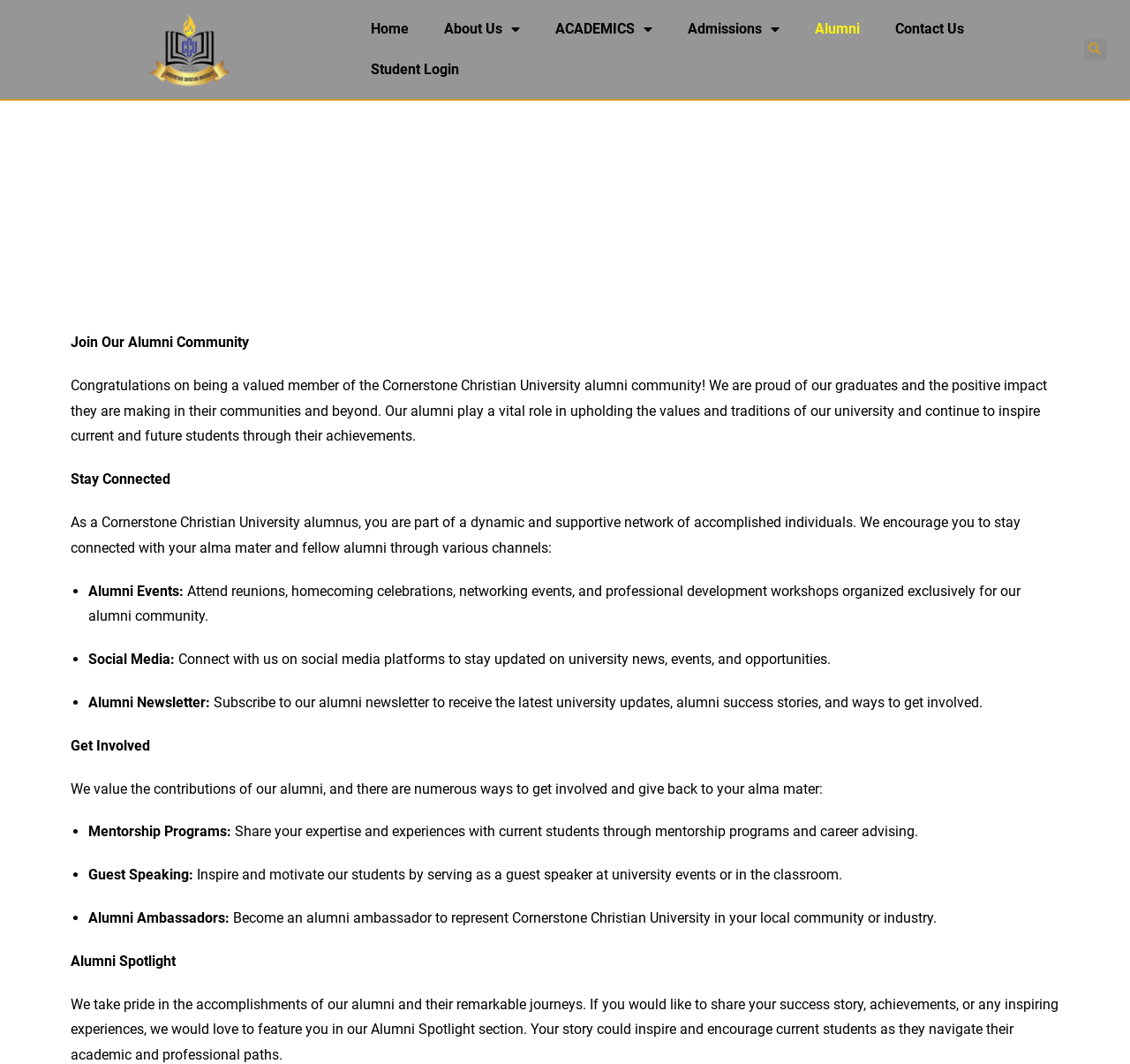Determine the bounding box coordinates of the clickable region to follow the instruction: "View Alumni Events".

[0.078, 0.547, 0.162, 0.563]